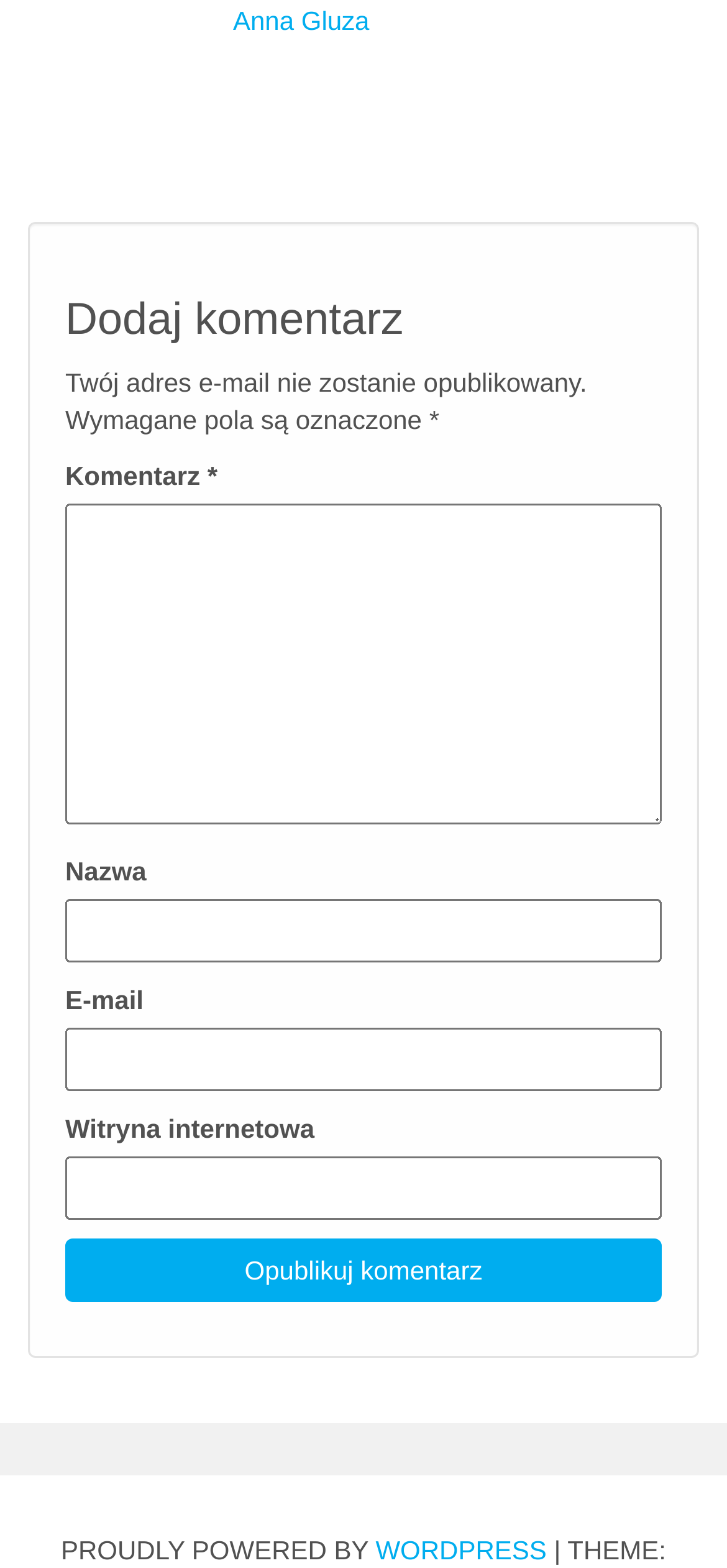How many text fields are there in the comment form?
Refer to the image and provide a one-word or short phrase answer.

4